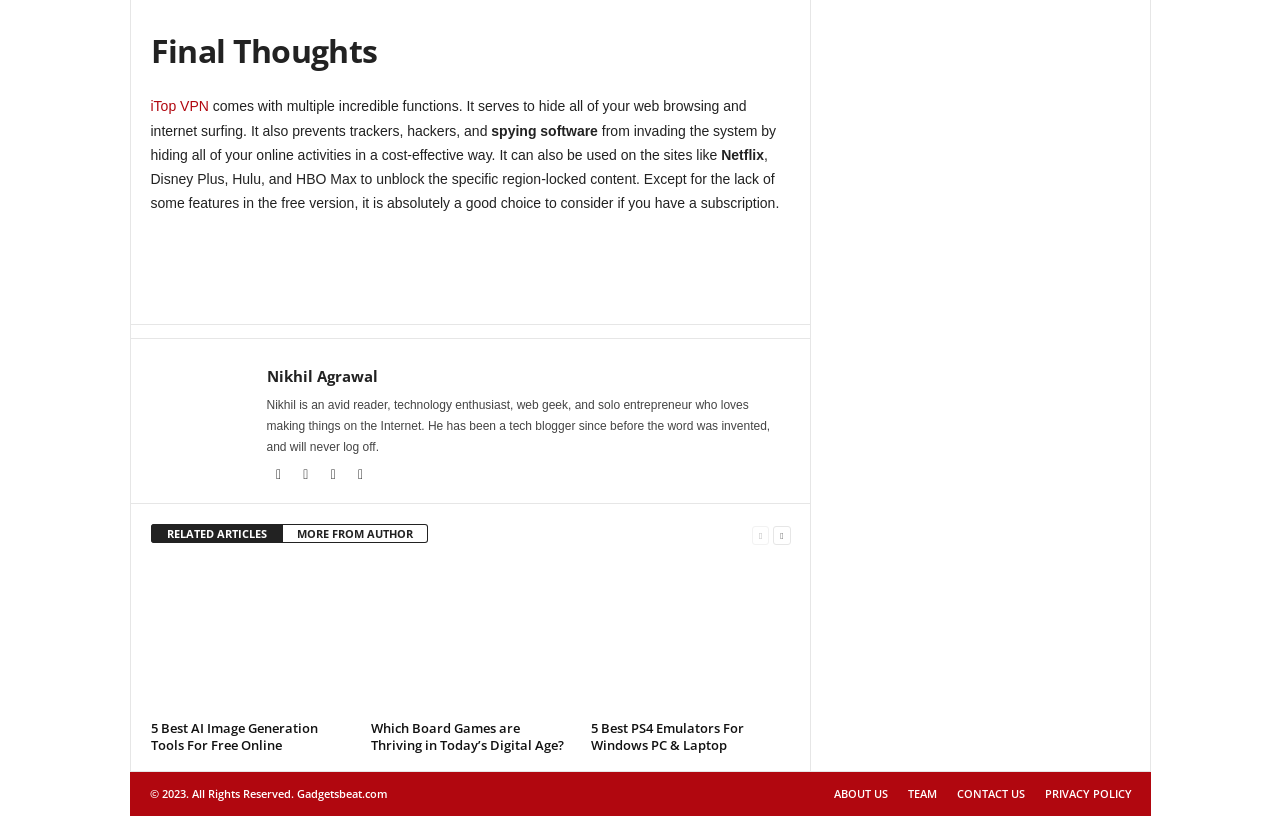Please predict the bounding box coordinates of the element's region where a click is necessary to complete the following instruction: "read about Sabine Peter". The coordinates should be represented by four float numbers between 0 and 1, i.e., [left, top, right, bottom].

None